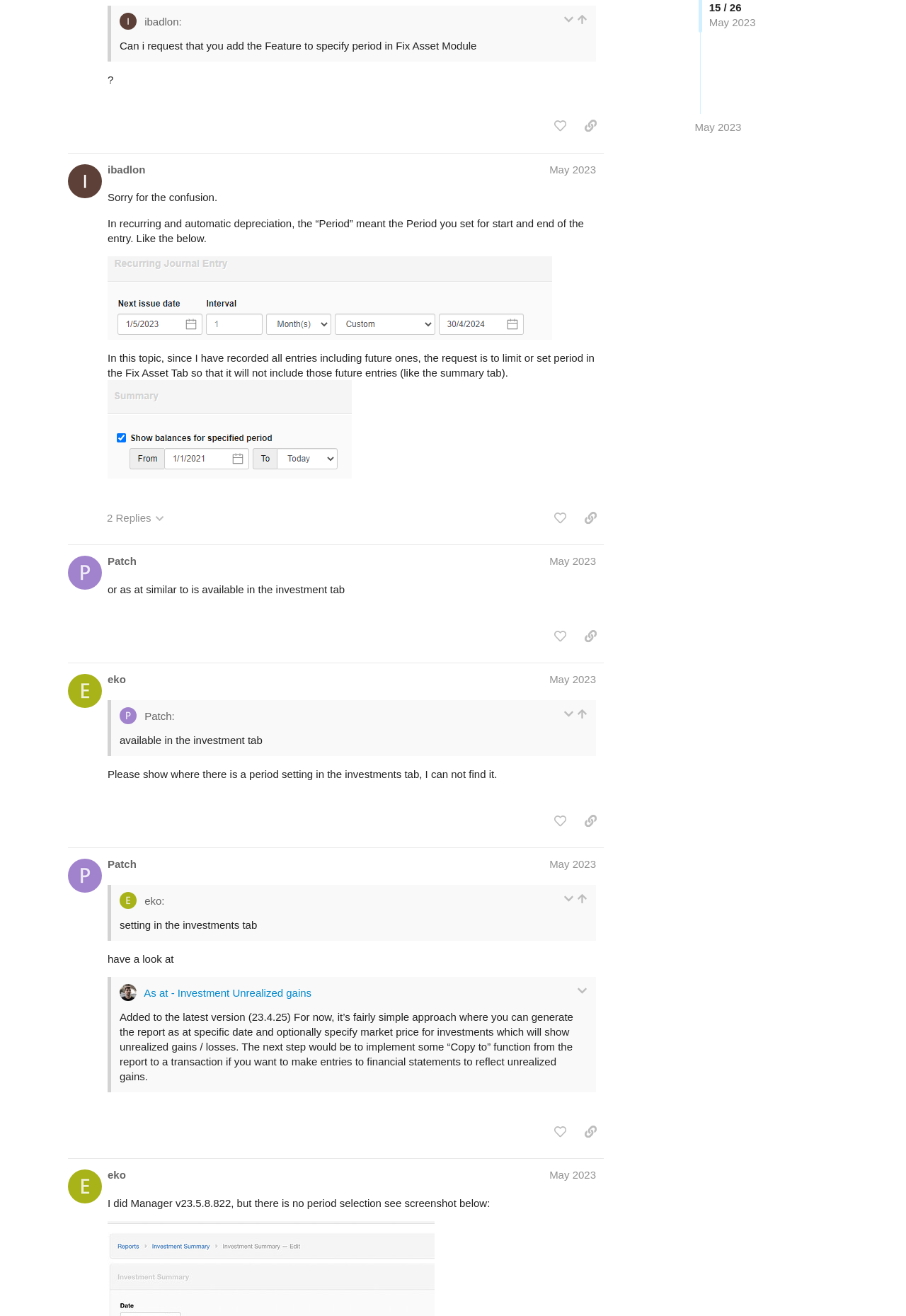Please provide the bounding box coordinates for the element that needs to be clicked to perform the instruction: "copy a link to this post to clipboard". The coordinates must consist of four float numbers between 0 and 1, formatted as [left, top, right, bottom].

[0.637, 0.044, 0.666, 0.063]